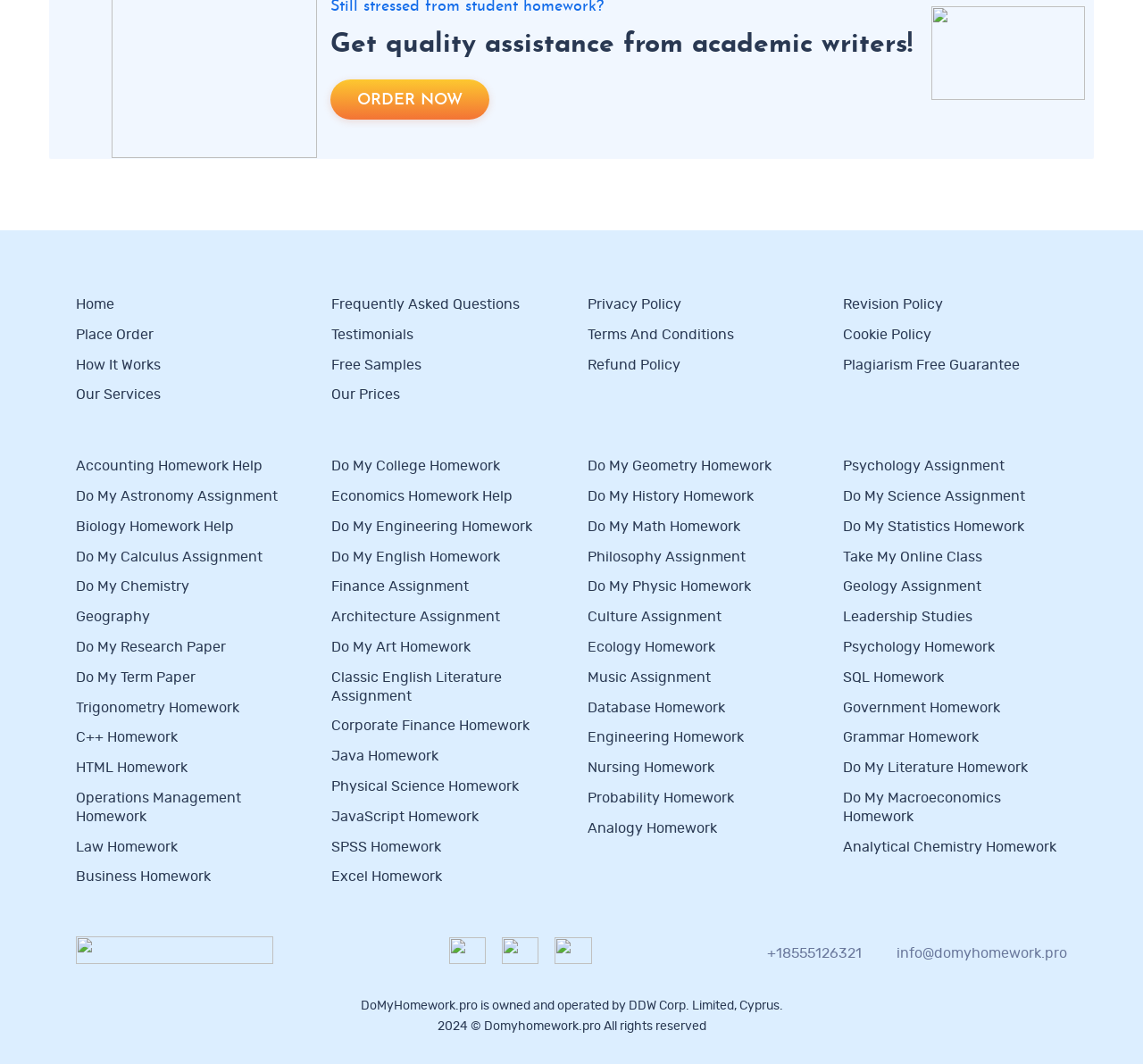Provide your answer in one word or a succinct phrase for the question: 
What is the main service offered by this website?

Academic writing assistance